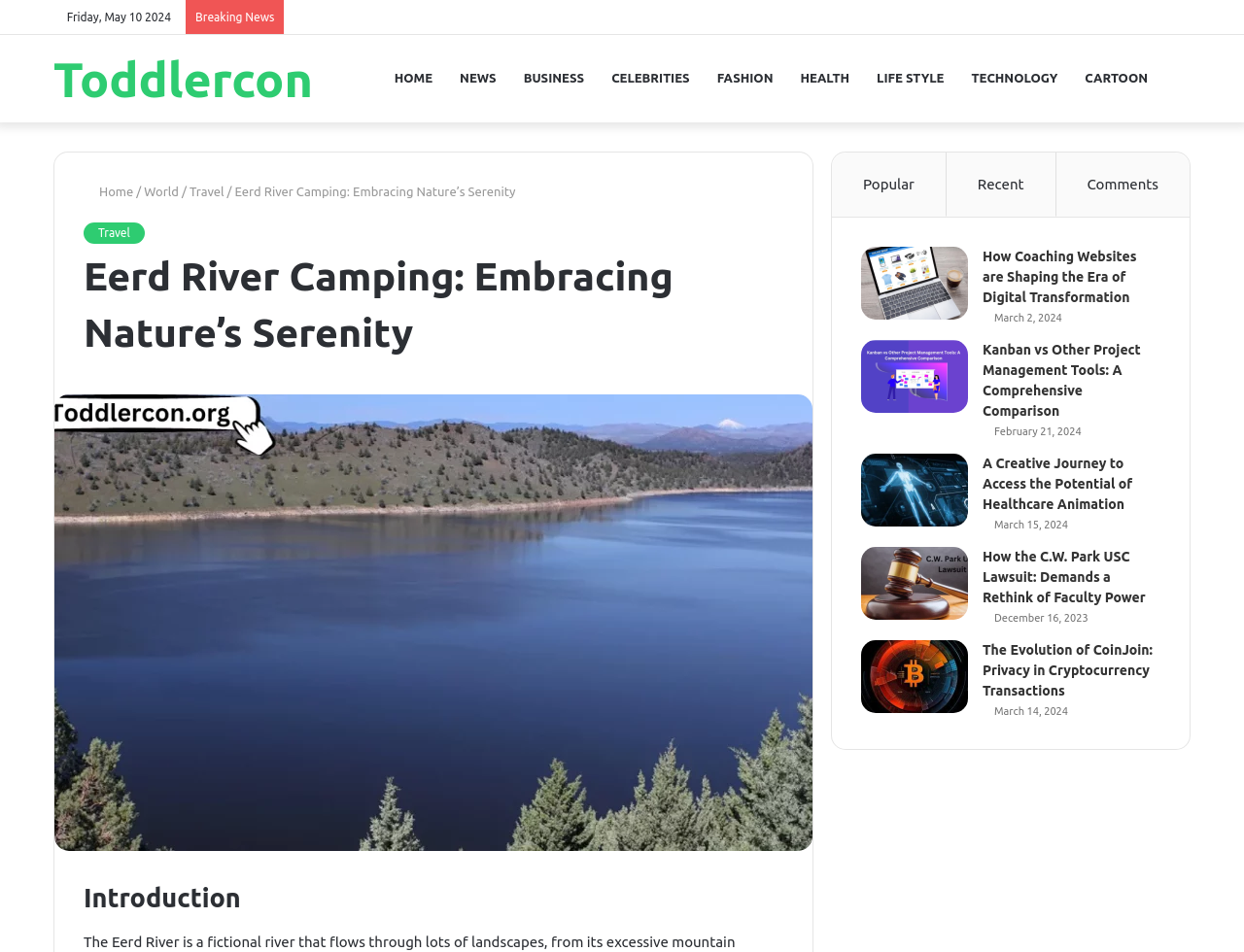Locate the bounding box coordinates of the element I should click to achieve the following instruction: "Search for something".

[0.934, 0.037, 0.957, 0.128]